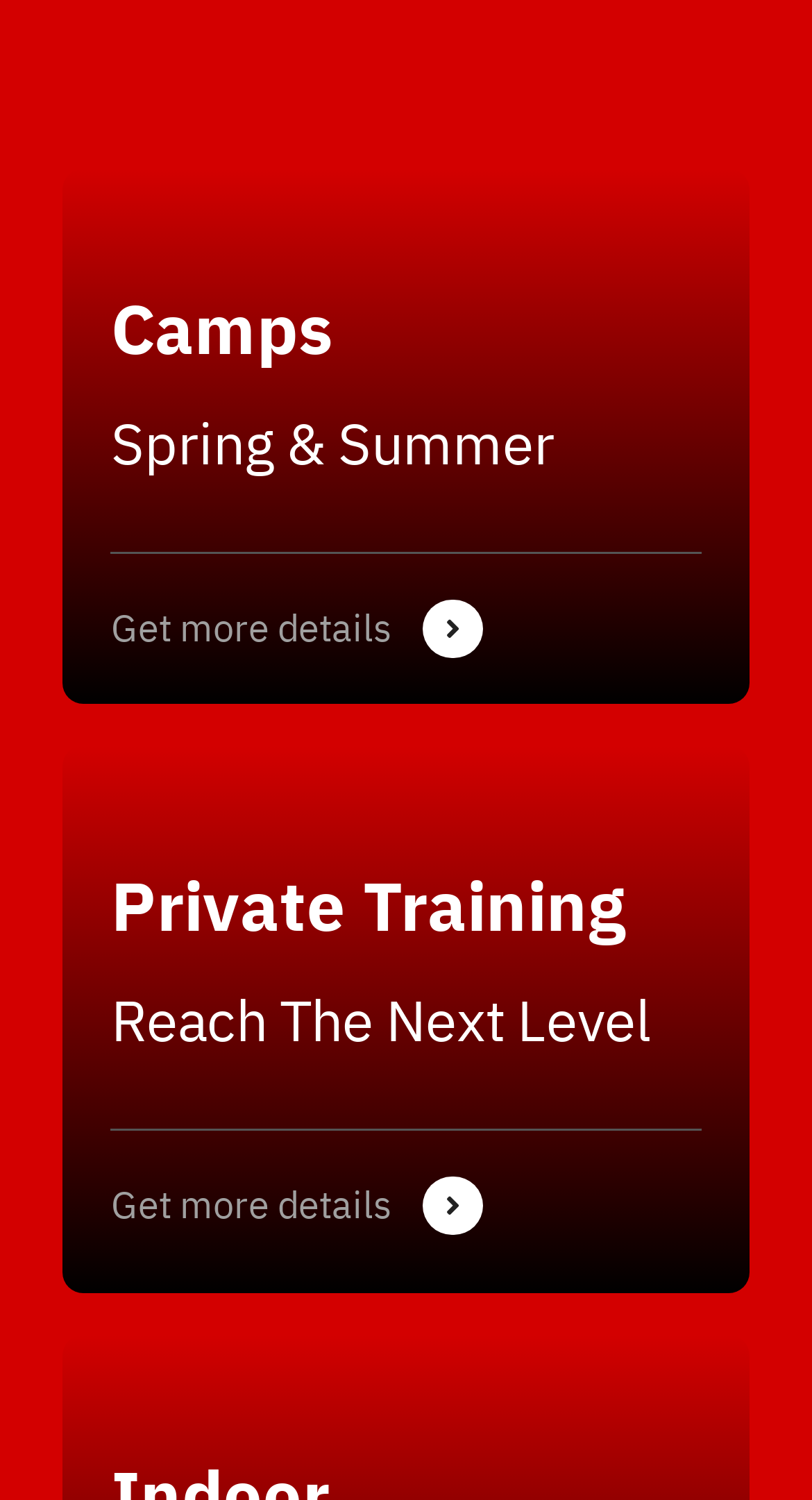Please provide a comprehensive response to the question below by analyzing the image: 
What is the purpose of the 'Get more details' links?

I noticed that there are two 'Get more details' links, one under 'Camps' and one under 'Private Training'. These links likely provide additional information about each category, allowing users to learn more about the respective topics.